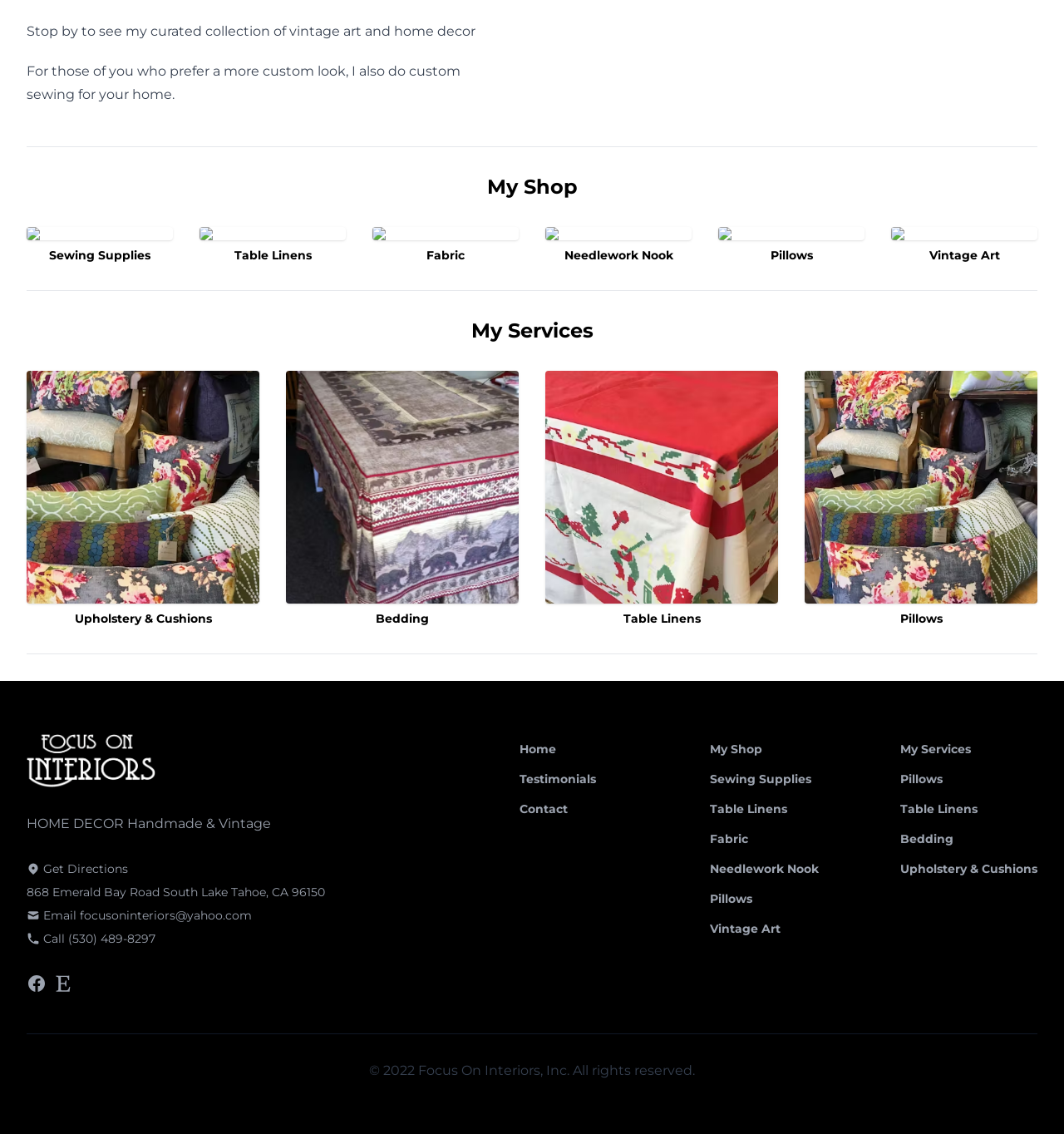Can you pinpoint the bounding box coordinates for the clickable element required for this instruction: "Email focusoninteriors@yahoo.com"? The coordinates should be four float numbers between 0 and 1, i.e., [left, top, right, bottom].

[0.025, 0.8, 0.308, 0.815]